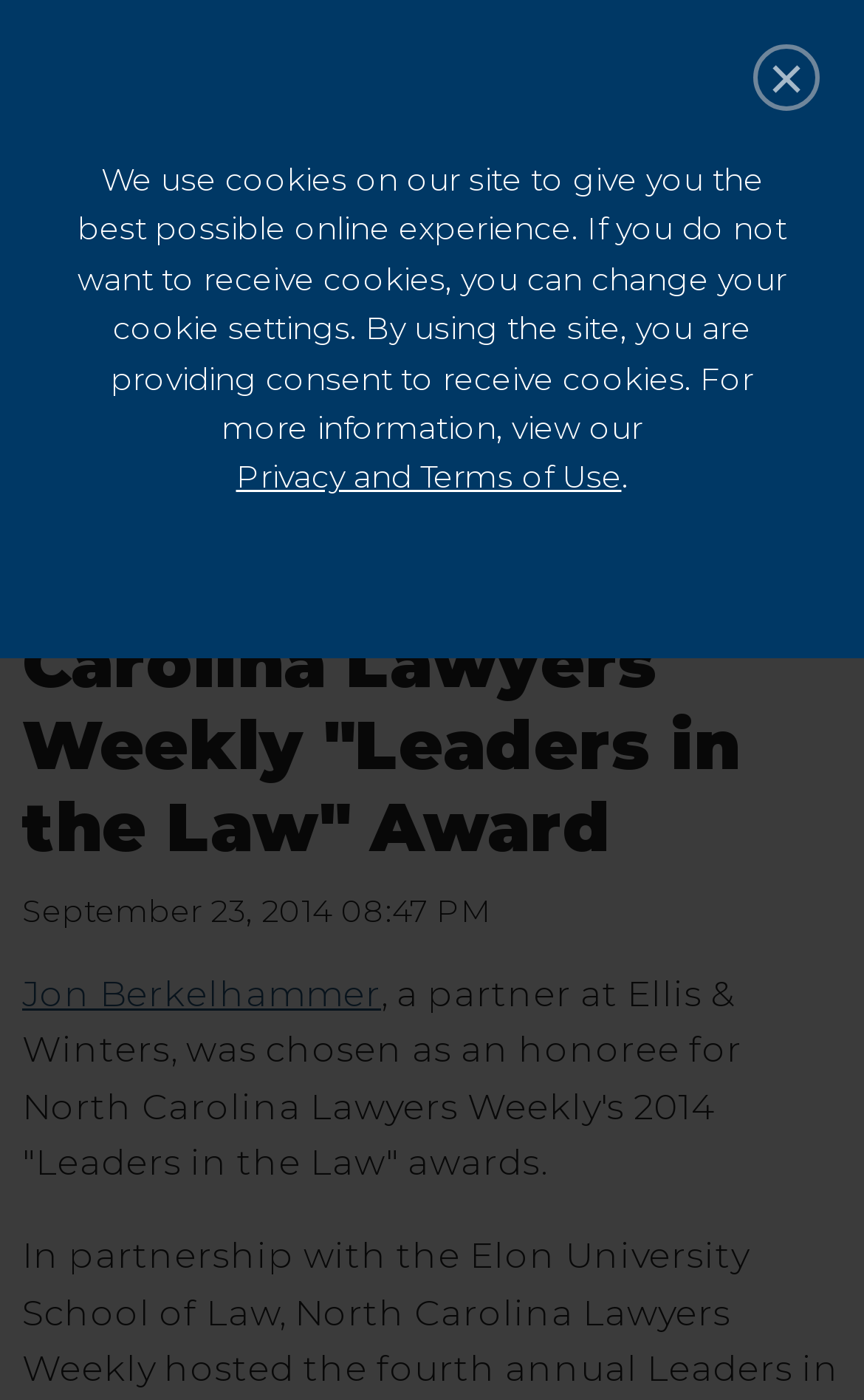Based on what you see in the screenshot, provide a thorough answer to this question: How many social media links are available on the webpage?

I found the answer by counting the number of social media links available on the webpage, which are Facebook, Twitter, Instagram, LinkedIn, and YouTube.